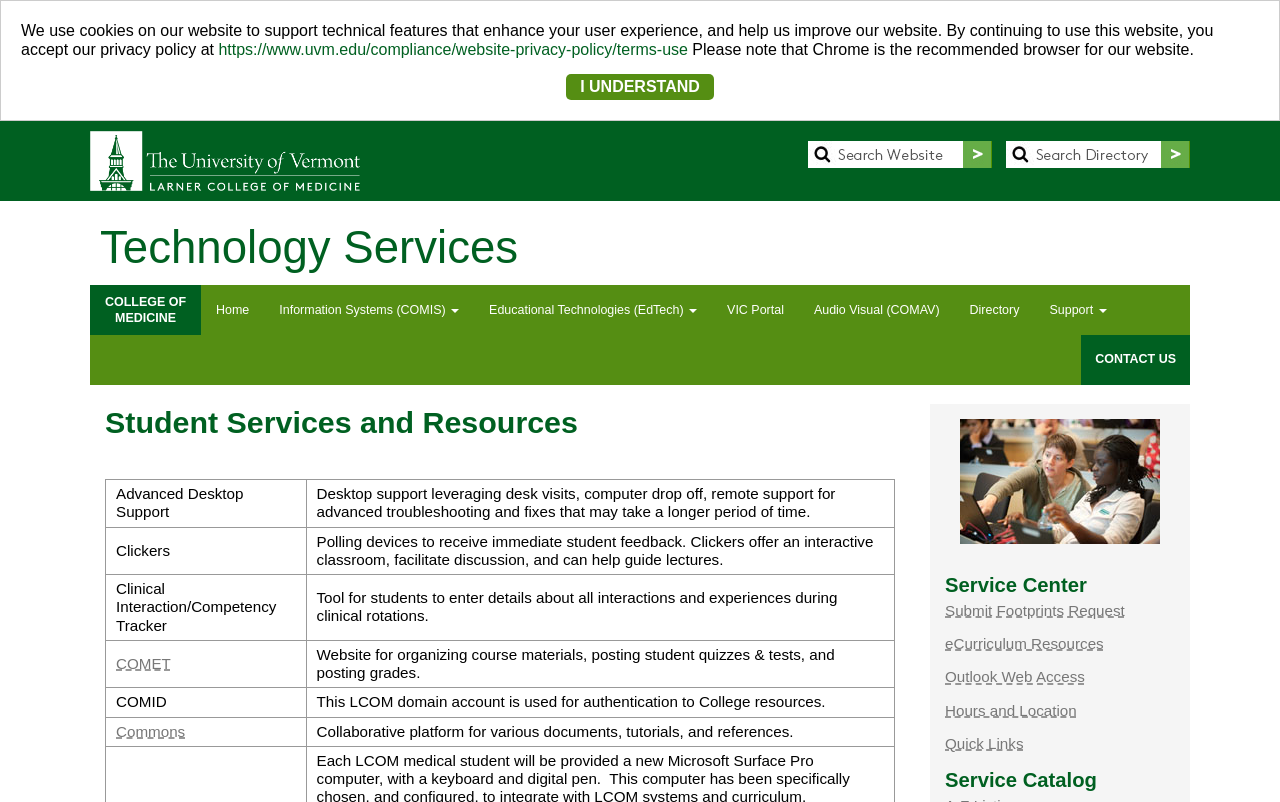Find the bounding box coordinates of the element I should click to carry out the following instruction: "Submit Footprints Request".

[0.738, 0.751, 0.879, 0.772]